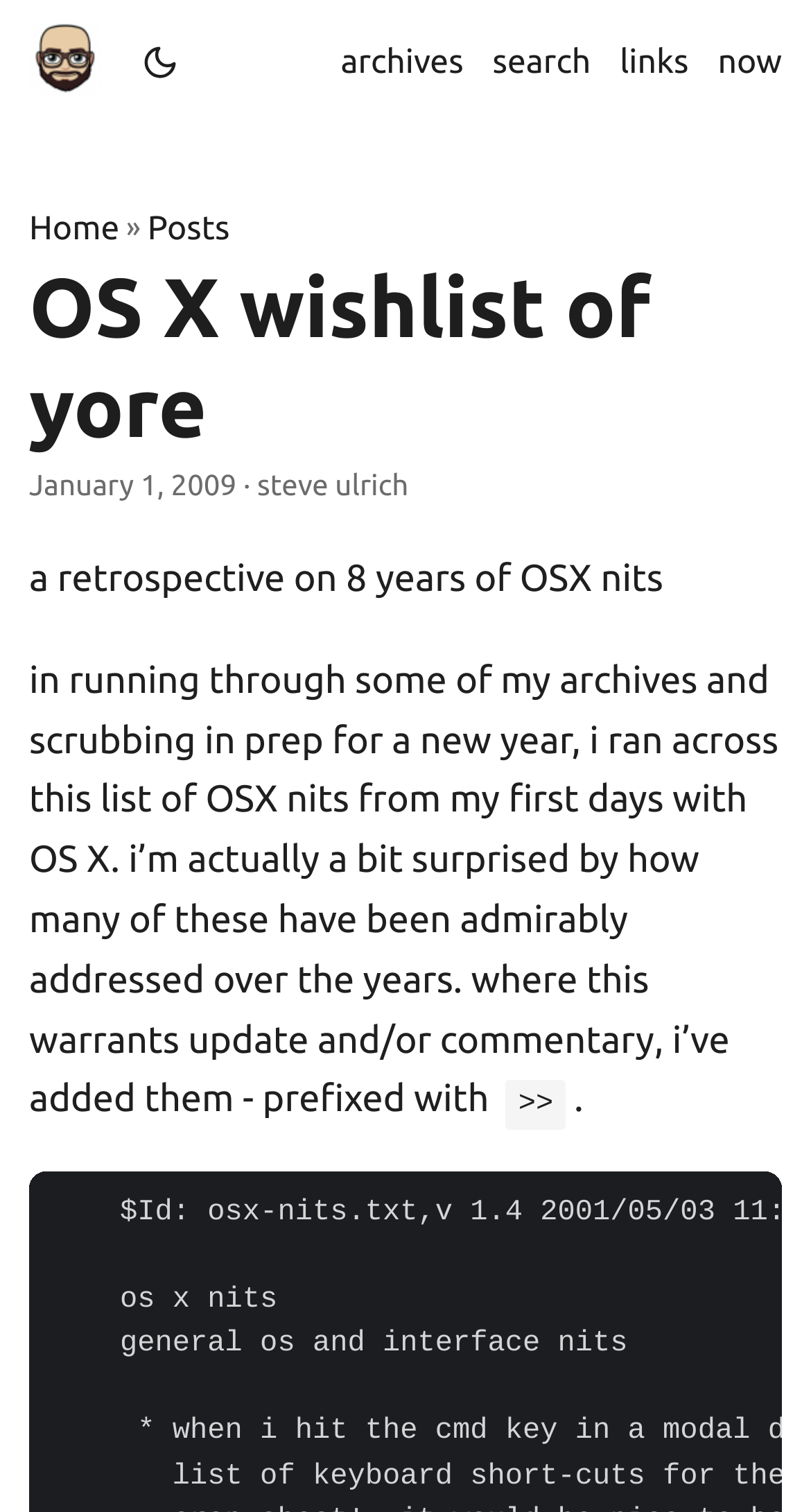What is the principal heading displayed on the webpage?

OS X wishlist of yore